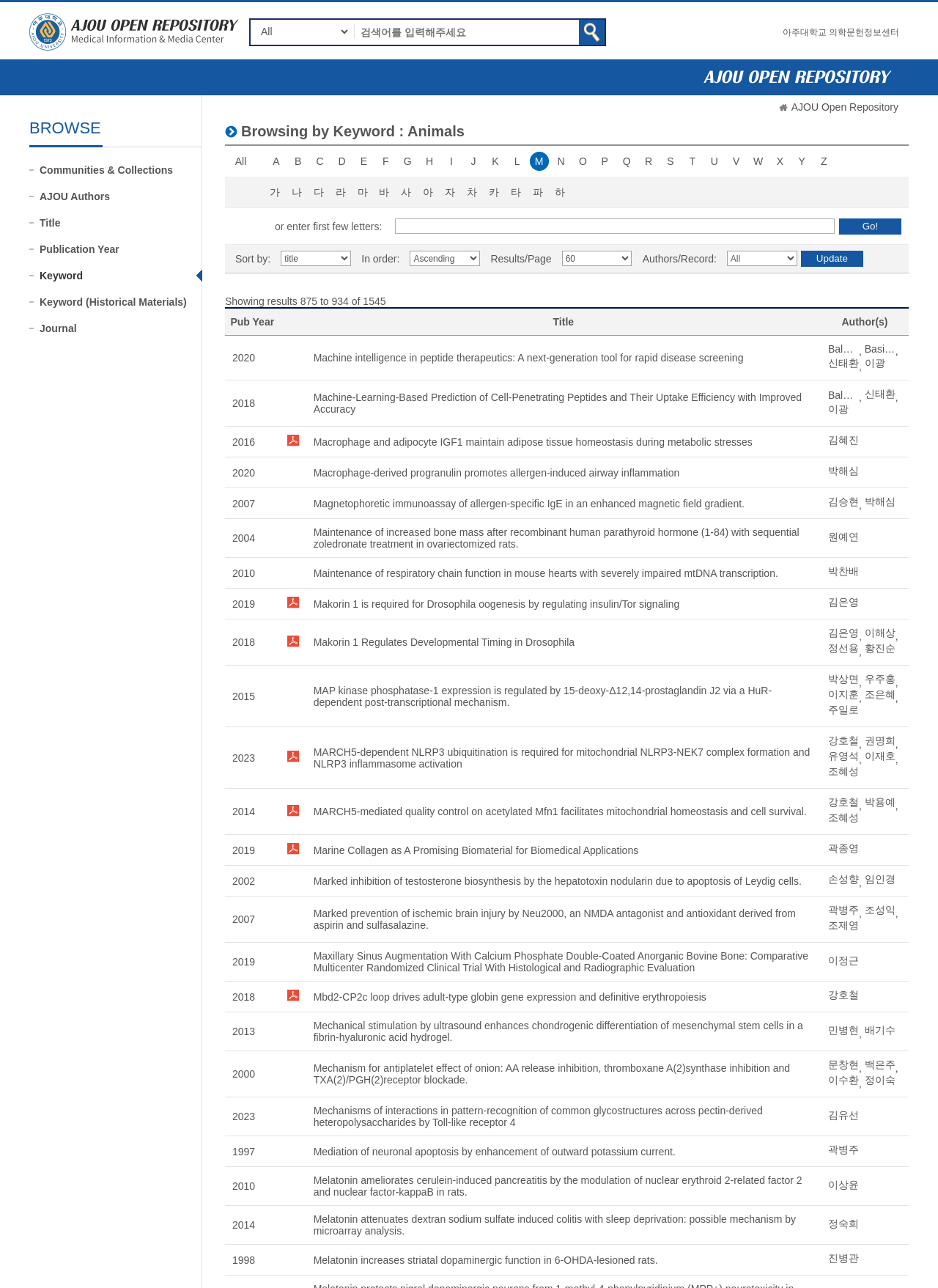Please identify the bounding box coordinates of the element on the webpage that should be clicked to follow this instruction: "Change the sort order". The bounding box coordinates should be given as four float numbers between 0 and 1, formatted as [left, top, right, bottom].

[0.299, 0.195, 0.374, 0.207]